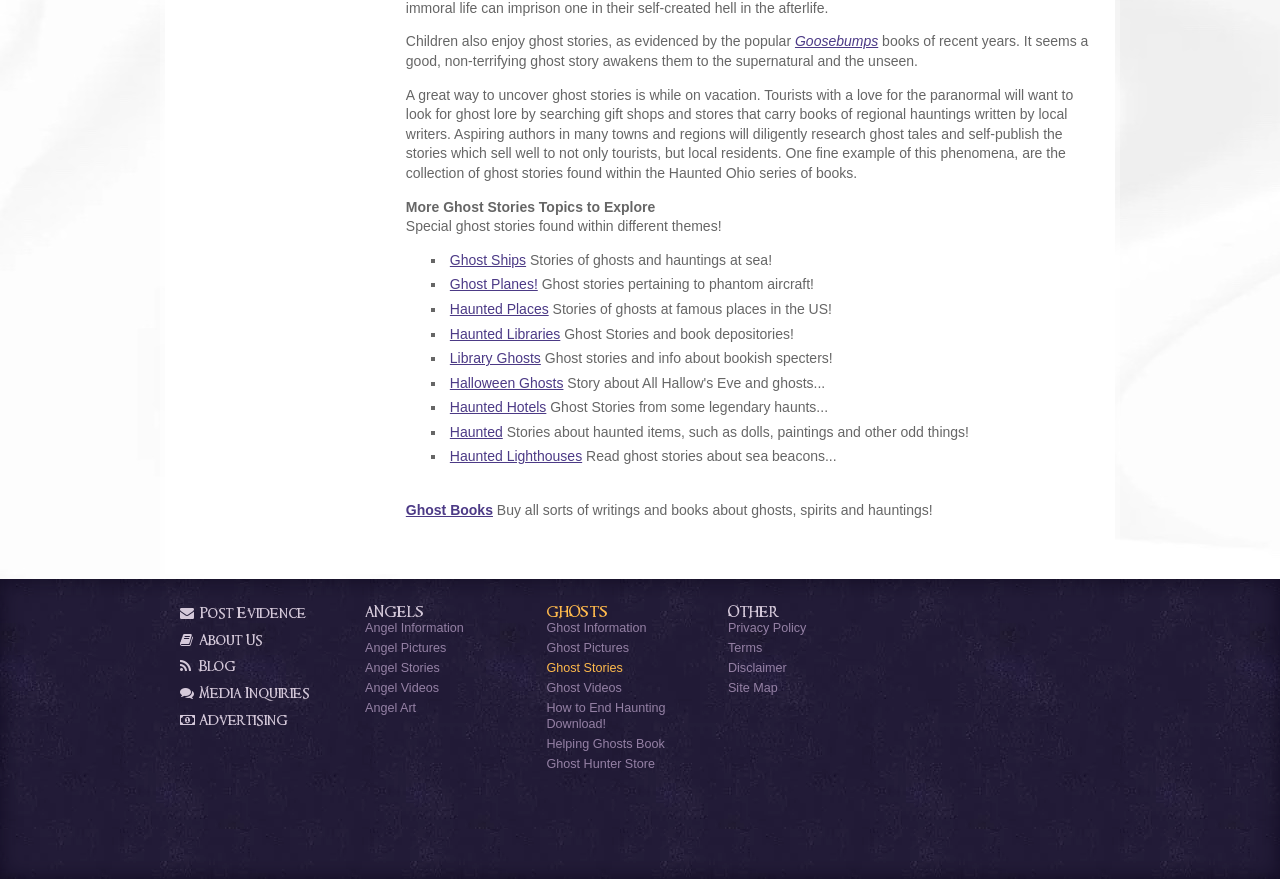How many categories of ghost stories are listed?
Ensure your answer is thorough and detailed.

By examining the list markers and links, I count 7 categories of ghost stories, including Ghost Ships, Ghost Planes, Haunted Places, Haunted Libraries, Library Ghosts, Halloween Ghosts, and Haunted Lighthouses.